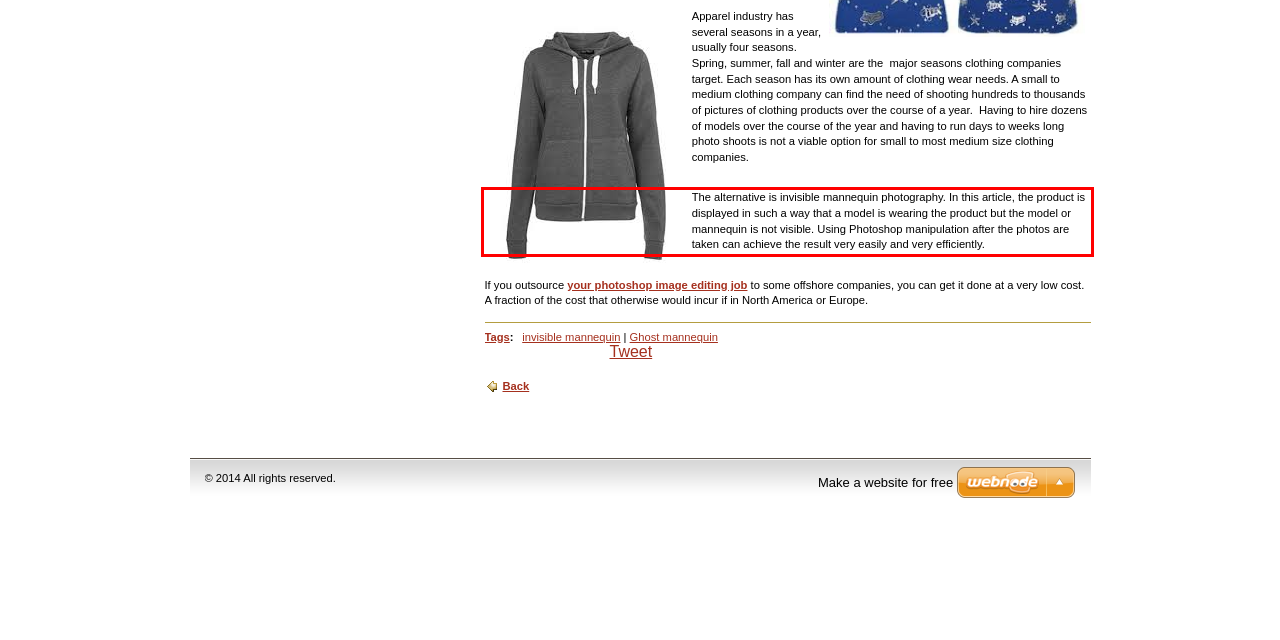With the given screenshot of a webpage, locate the red rectangle bounding box and extract the text content using OCR.

The alternative is invisible mannequin photography. In this article, the product is displayed in such a way that a model is wearing the product but the model or mannequin is not visible. Using Photoshop manipulation after the photos are taken can achieve the result very easily and very efficiently.